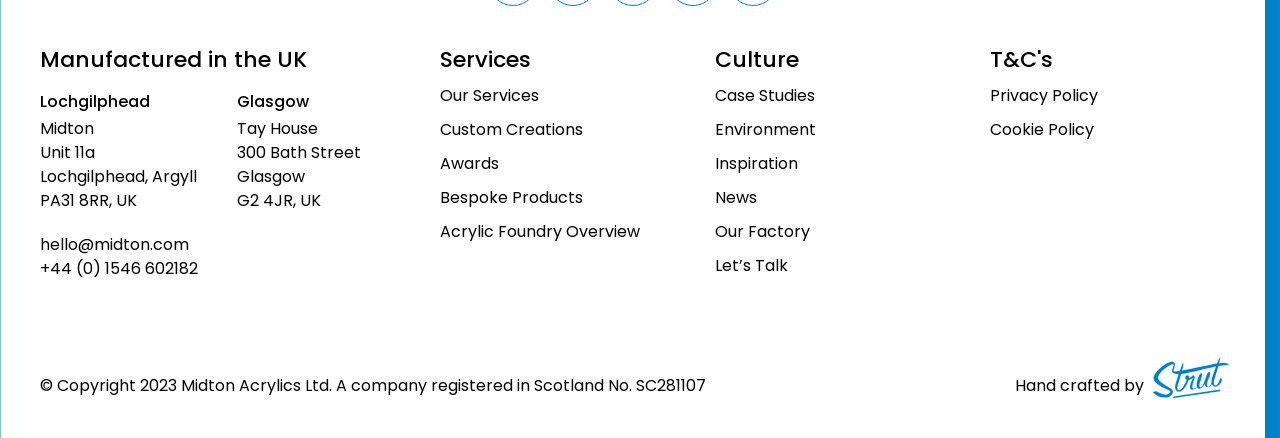Please look at the image and answer the question with a detailed explanation: What is the company's UK address?

The company's UK address can be found in the top-left section of the webpage, which is 'Lochgilphead, Argyll'.